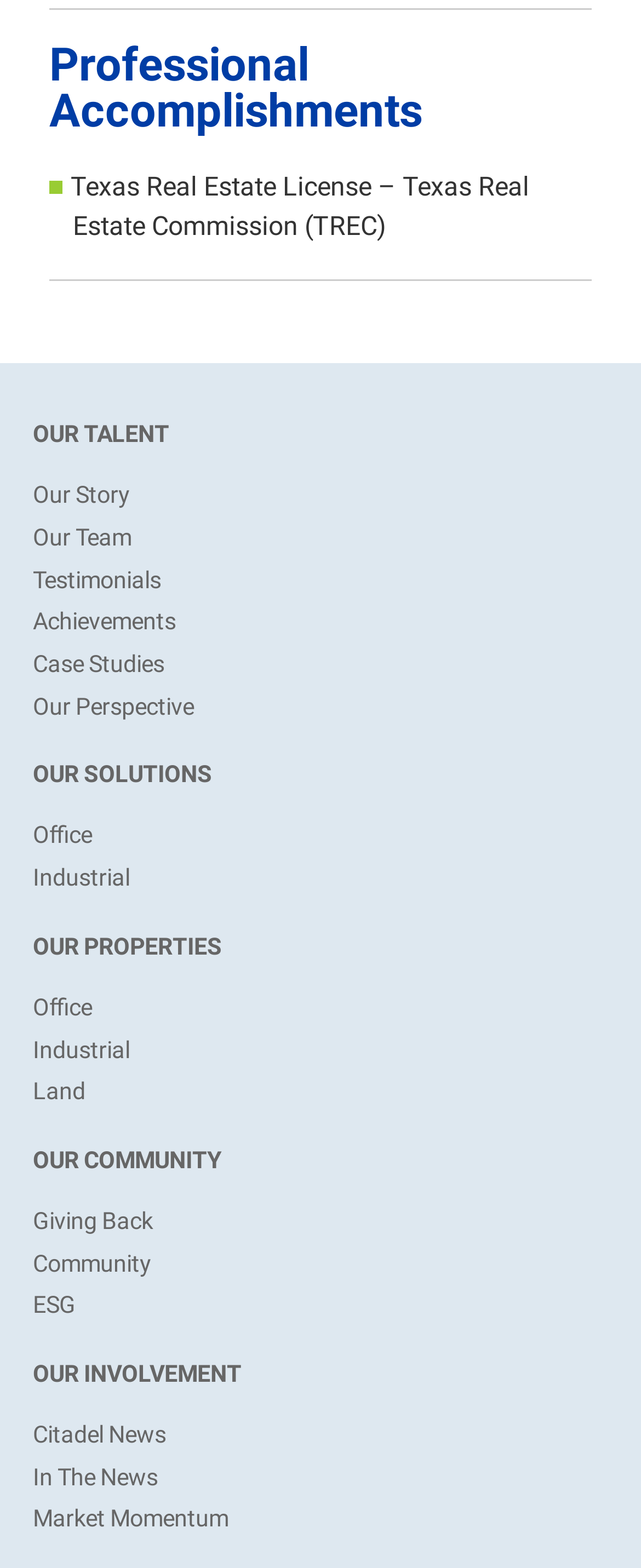Locate the bounding box of the user interface element based on this description: "Our Perspective".

[0.051, 0.44, 0.949, 0.462]